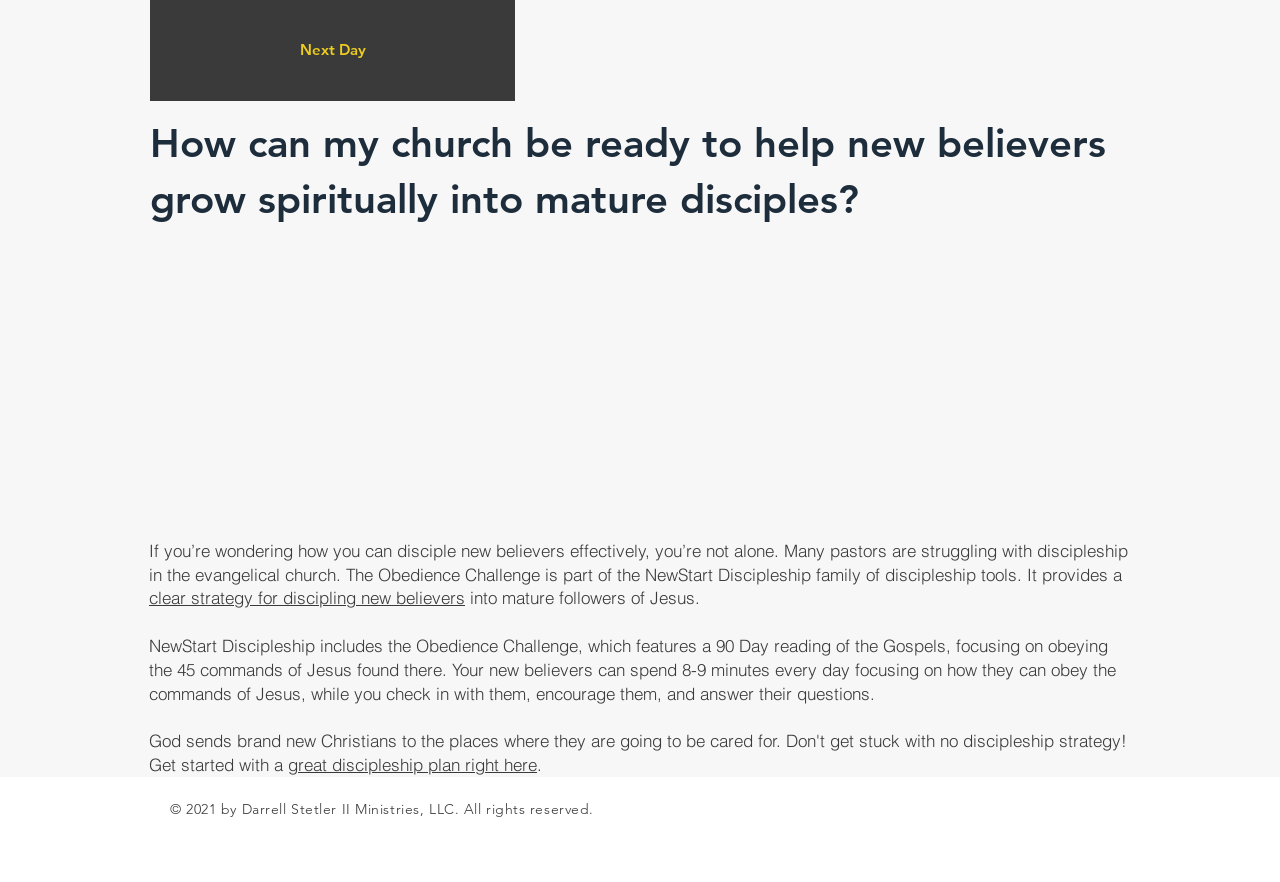What is the main topic of this webpage?
Please answer the question with as much detail and depth as you can.

The main topic of this webpage is discipleship, which is evident from the heading 'How can my church be ready to help new believers grow spiritually into mature disciples?' and the content that follows, which discusses the Obedience Challenge and NewStart Discipleship.